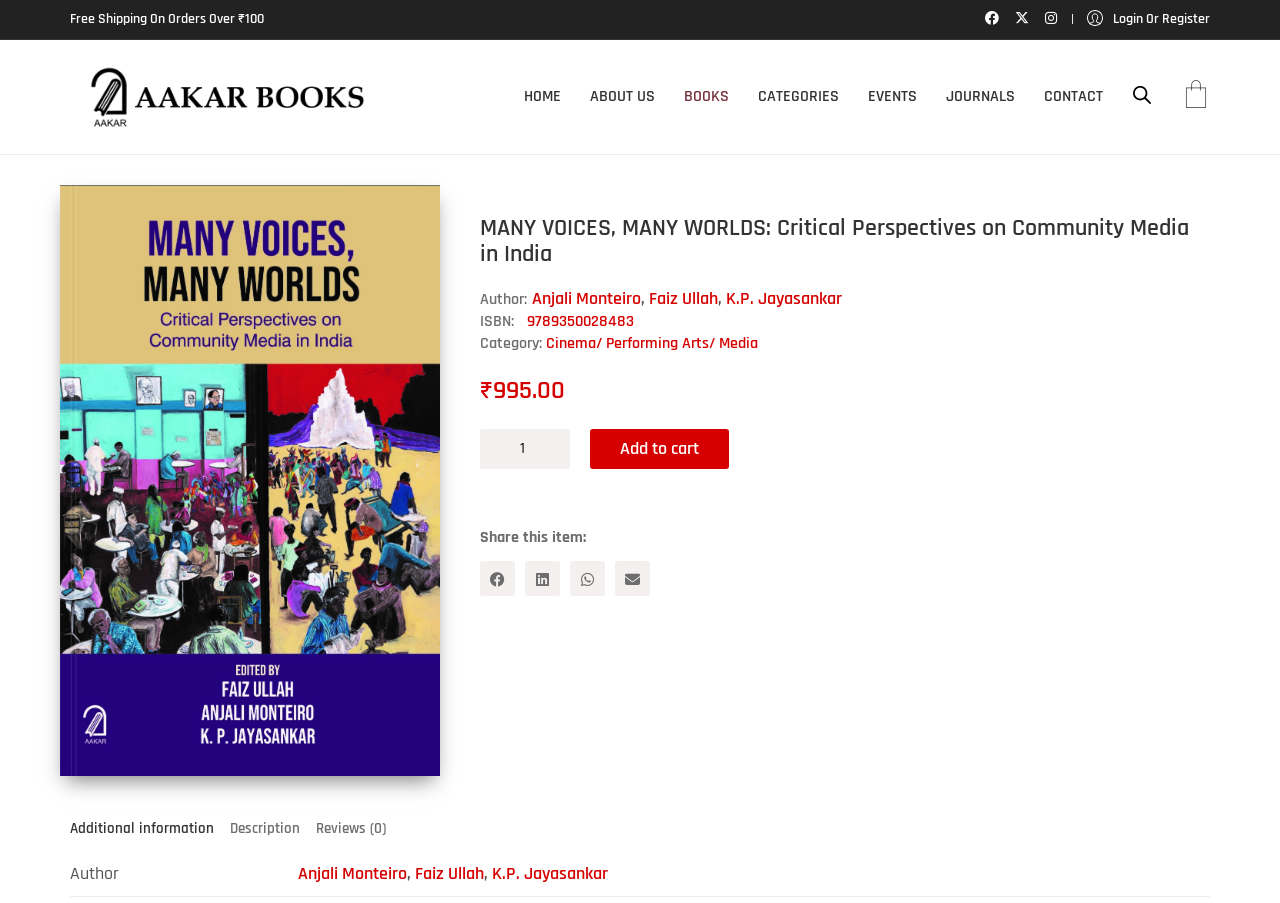What is the name of the book on this page?
Based on the image content, provide your answer in one word or a short phrase.

MANY VOICES, MANY WORLDS